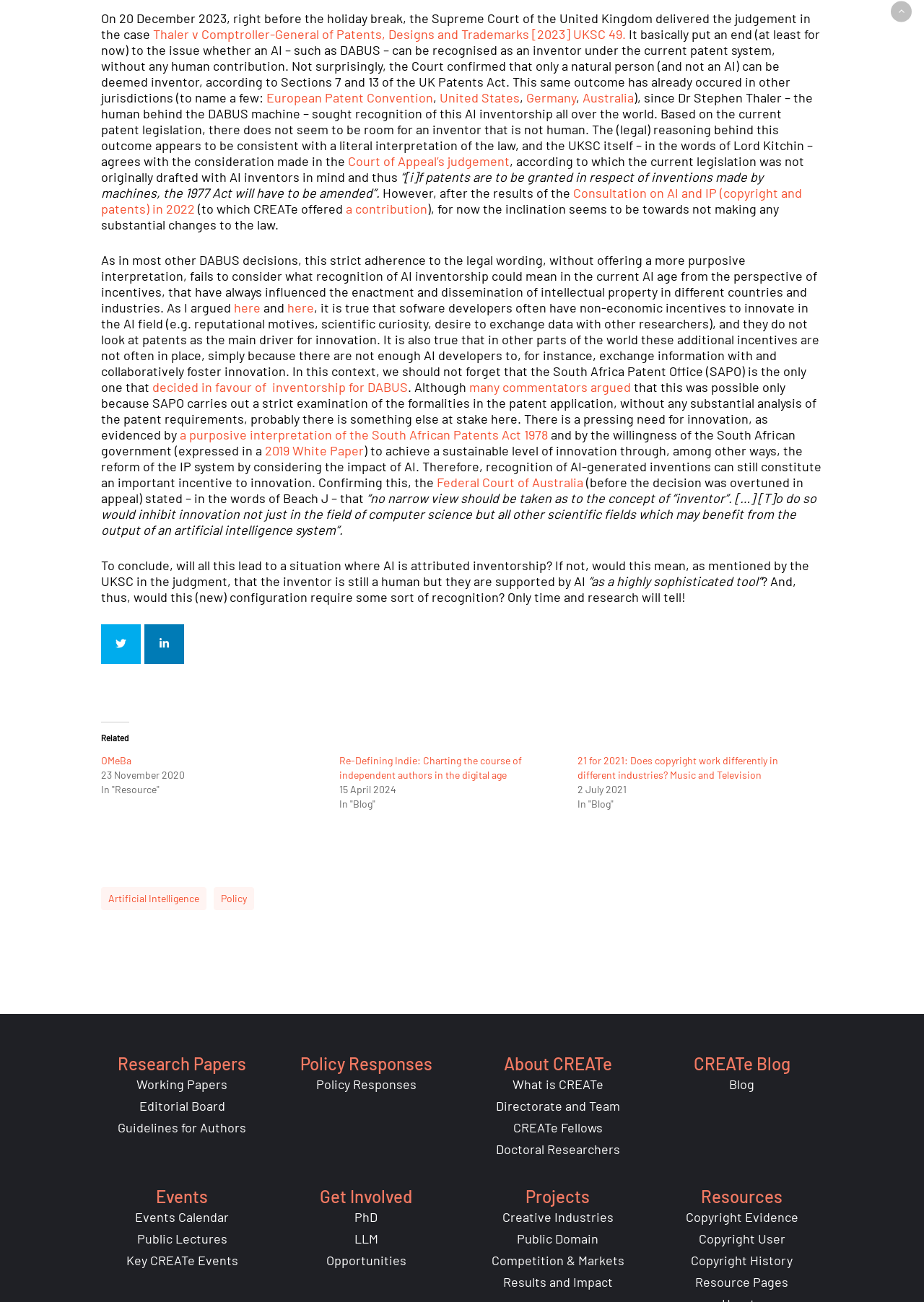What is the outcome of the case in the UK Supreme Court?
Based on the image, answer the question with a single word or brief phrase.

Only a natural person can be deemed inventor